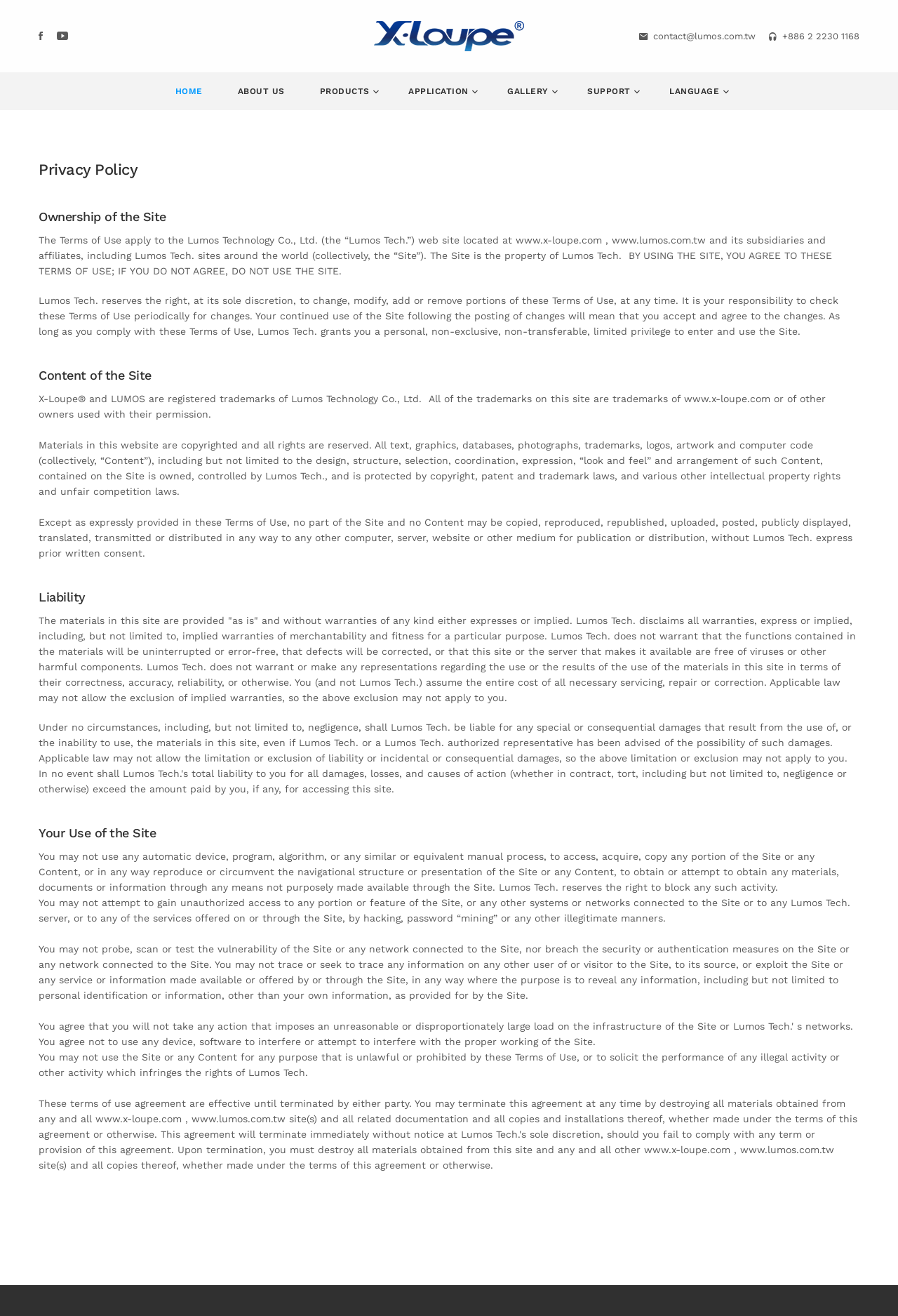Describe in detail what you see on the webpage.

The webpage is about Lumos, a portable solution provider for white light and fluorescence imaging. At the top, there is a layout table with several links and an image of "x-loupe". The links include "HOME", "ABOUT US", "PRODUCTS", "APPLICATION", "GALLERY", "SUPPORT", and "LANGUAGE", each with a dropdown menu. On the right side of the layout table, there is a contact email and phone number.

Below the layout table, there are several headings and paragraphs of text. The first heading is "Privacy Policy", followed by a paragraph explaining the terms of use for the website. The next heading is "Ownership of the Site", followed by a paragraph stating that the site is the property of Lumos Technology Co., Ltd.

The following sections include "Content of the Site", "Liability", and "Your Use of the Site", each with multiple paragraphs of text explaining the terms of use, copyright information, and prohibited activities on the site. The text is dense and appears to be a legal agreement or contract.

Throughout the page, there are no images other than the "x-loupe" logo at the top. The layout is simple and organized, with clear headings and concise text. The overall content of the page is focused on explaining the terms of use and legal agreements for the Lumos website.